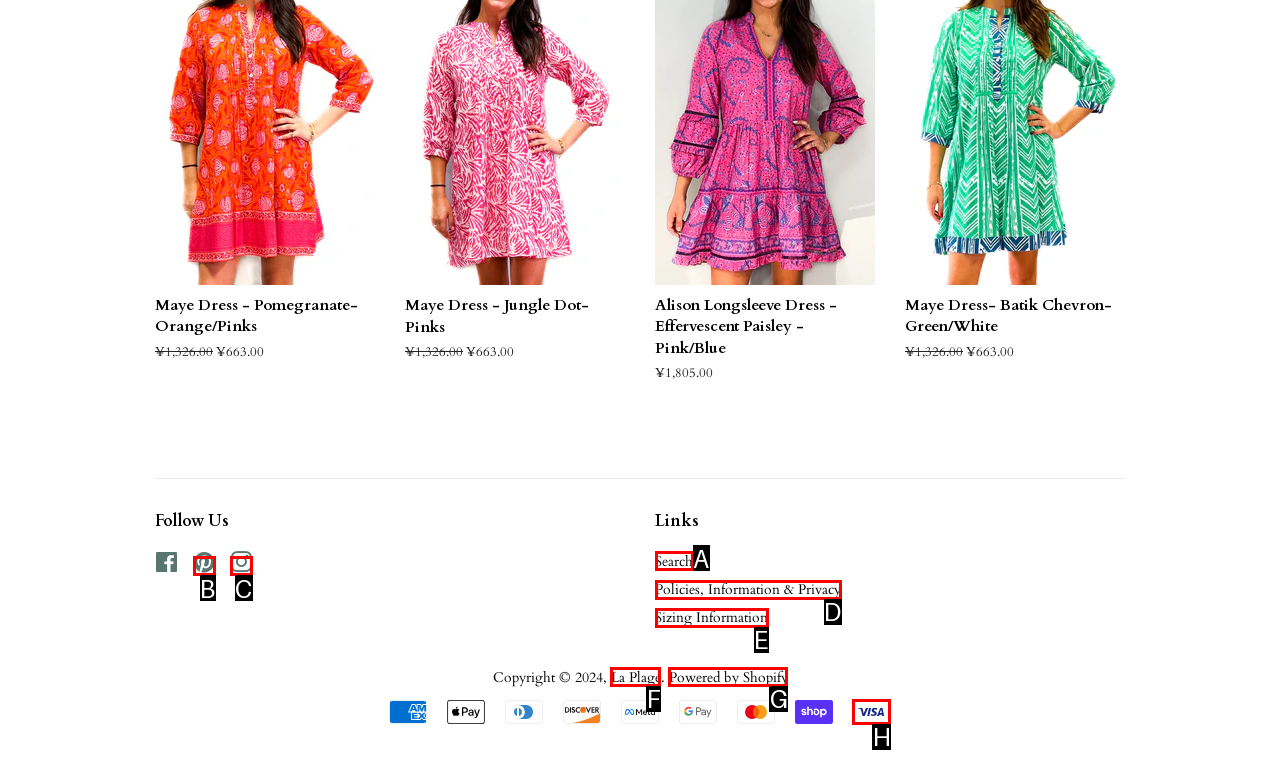Tell me the letter of the correct UI element to click for this instruction: Make a payment with Visa. Answer with the letter only.

H